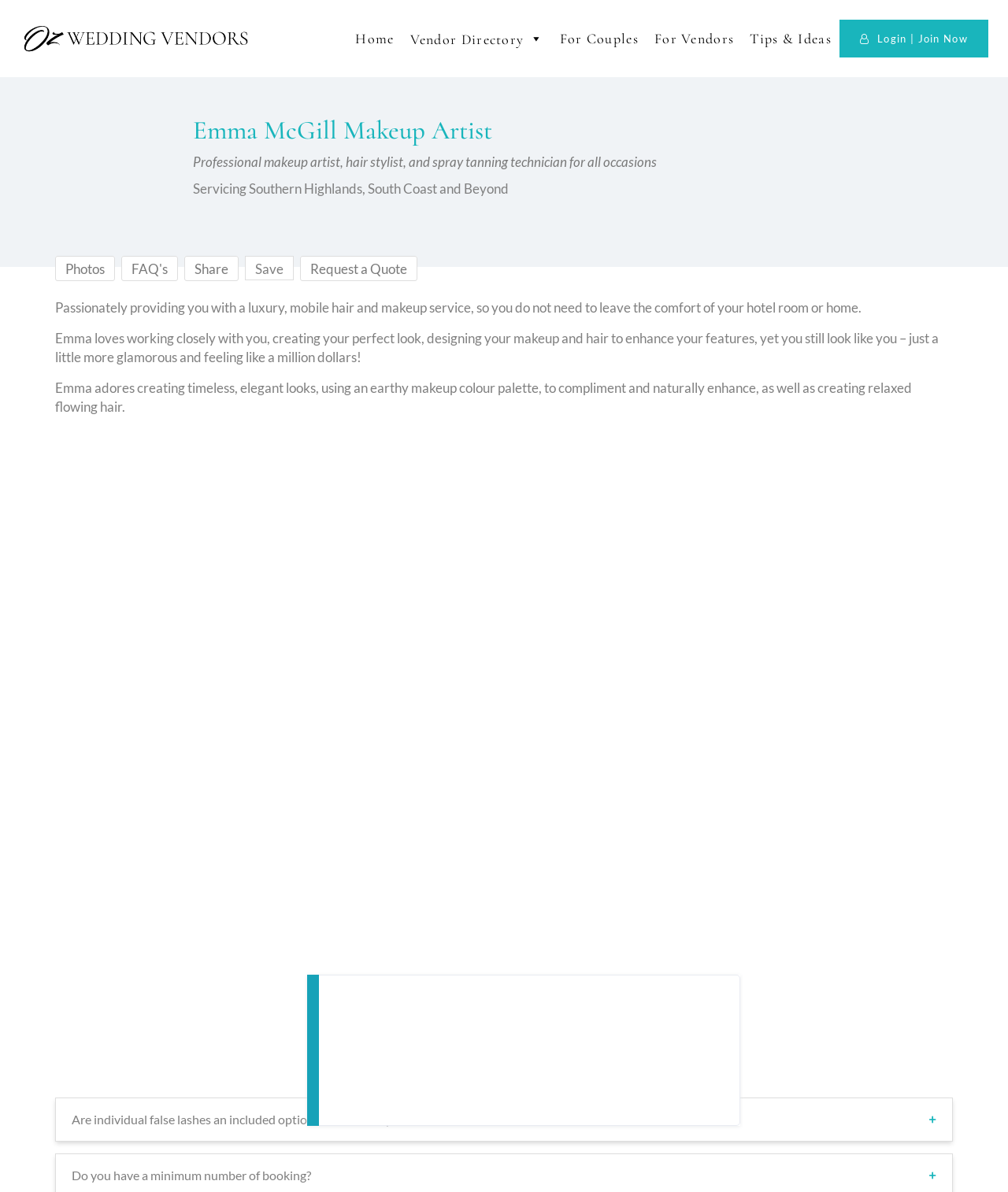What is Emma's profession? Refer to the image and provide a one-word or short phrase answer.

Makeup artist